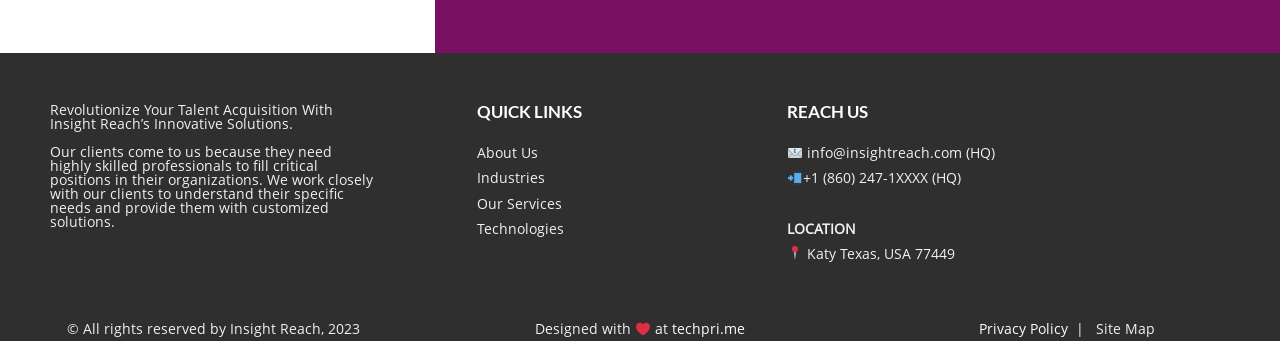What is the phone number of the company?
Refer to the image and give a detailed answer to the question.

The phone number can be found in the 'REACH US' section, where it is mentioned as '+1 (860) 247-1XXXX (HQ)'.